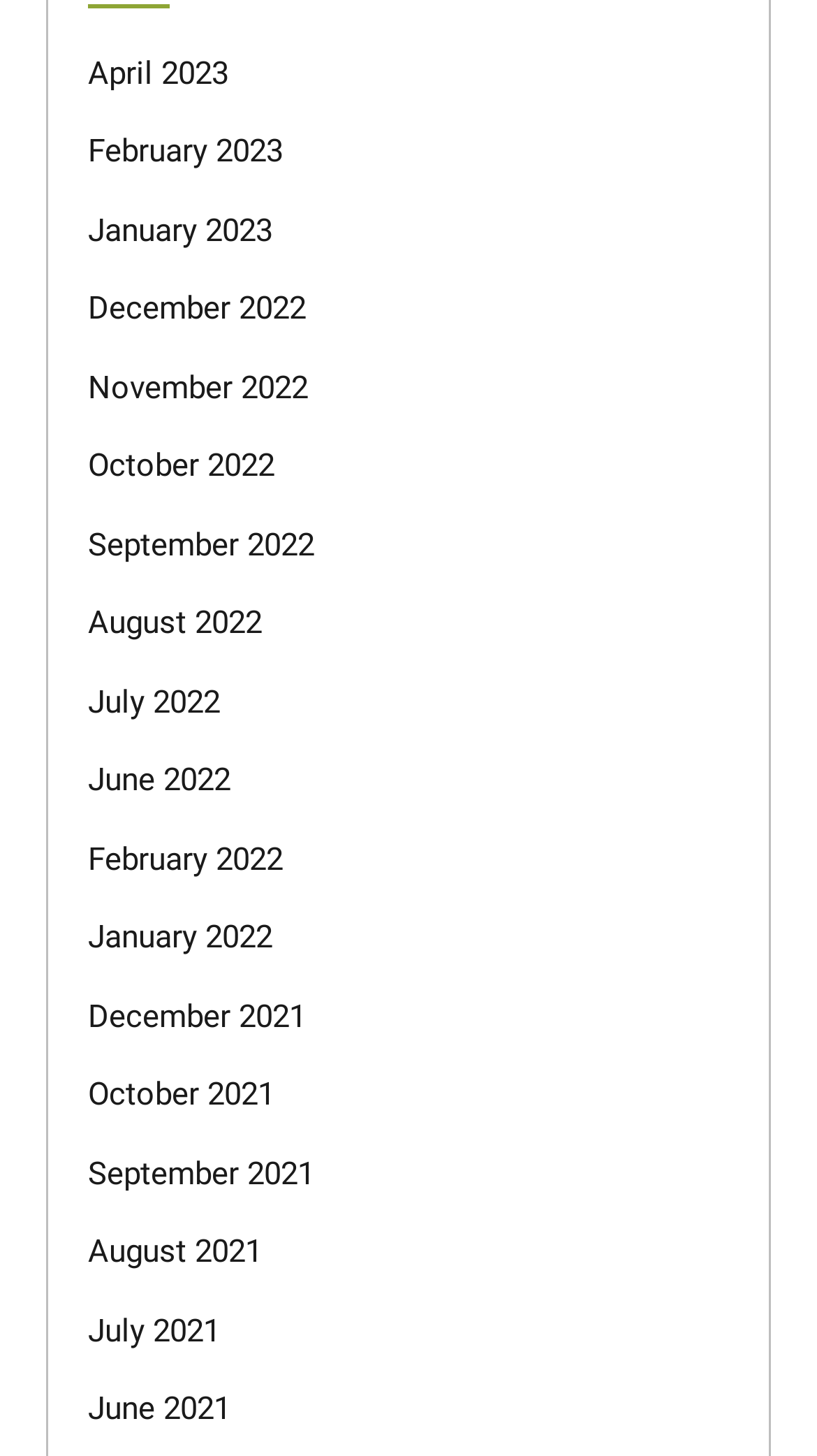What is the most recent month listed?
Provide a short answer using one word or a brief phrase based on the image.

April 2023